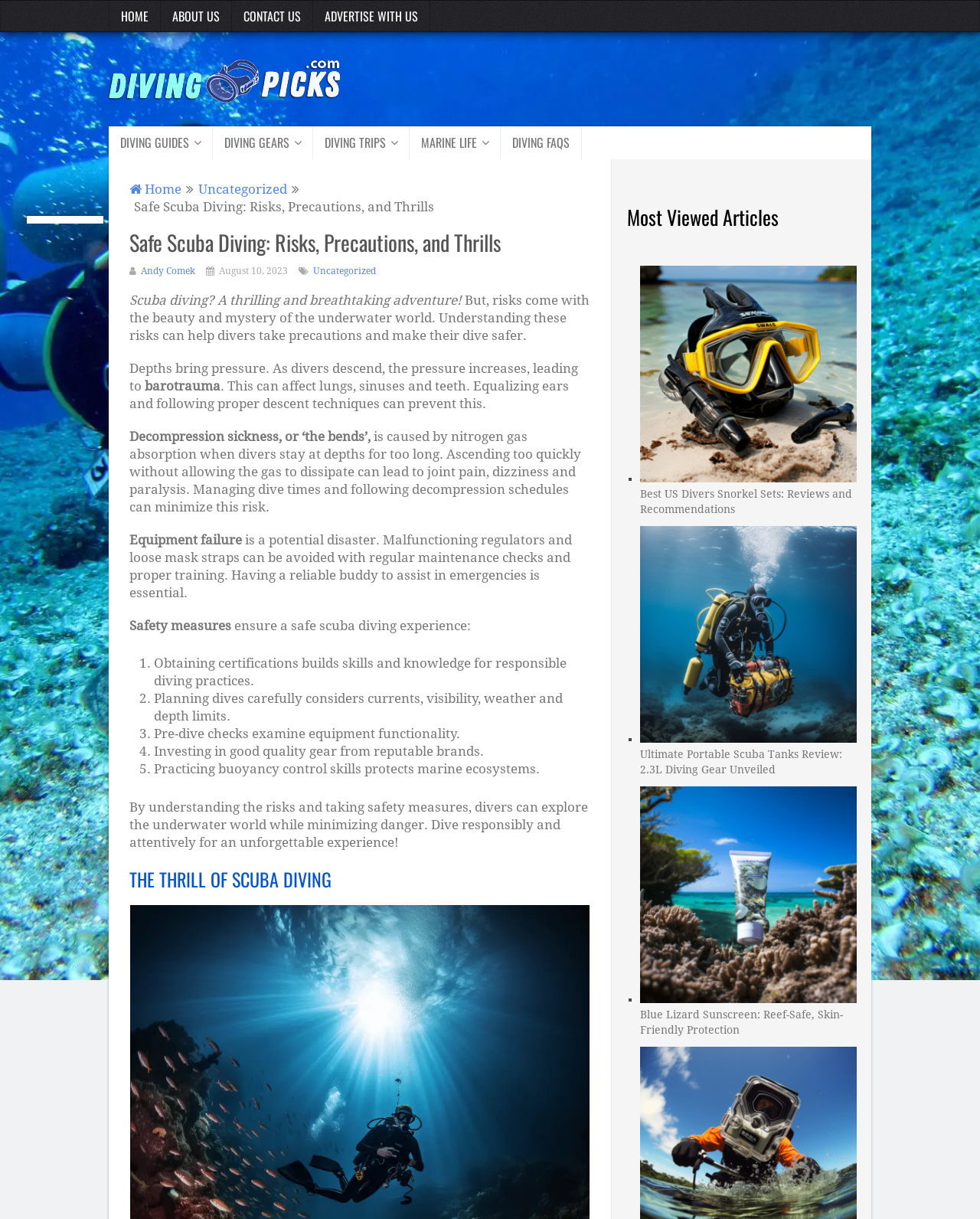Identify the primary heading of the webpage and provide its text.

Safe Scuba Diving: Risks, Precautions, and Thrills